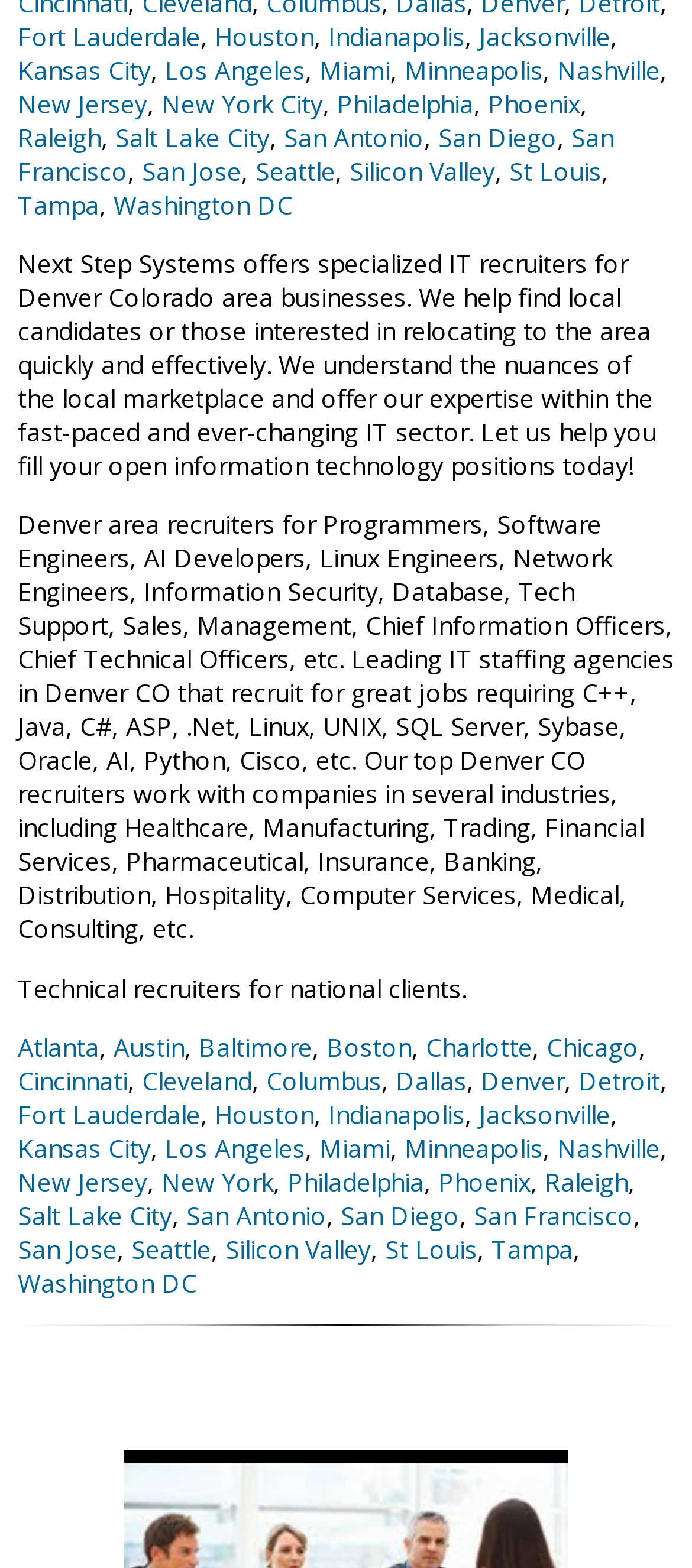From the screenshot, find the bounding box of the UI element matching this description: "Nashville". Supply the bounding box coordinates in the form [left, top, right, bottom], each a float between 0 and 1.

[0.805, 0.721, 0.954, 0.743]